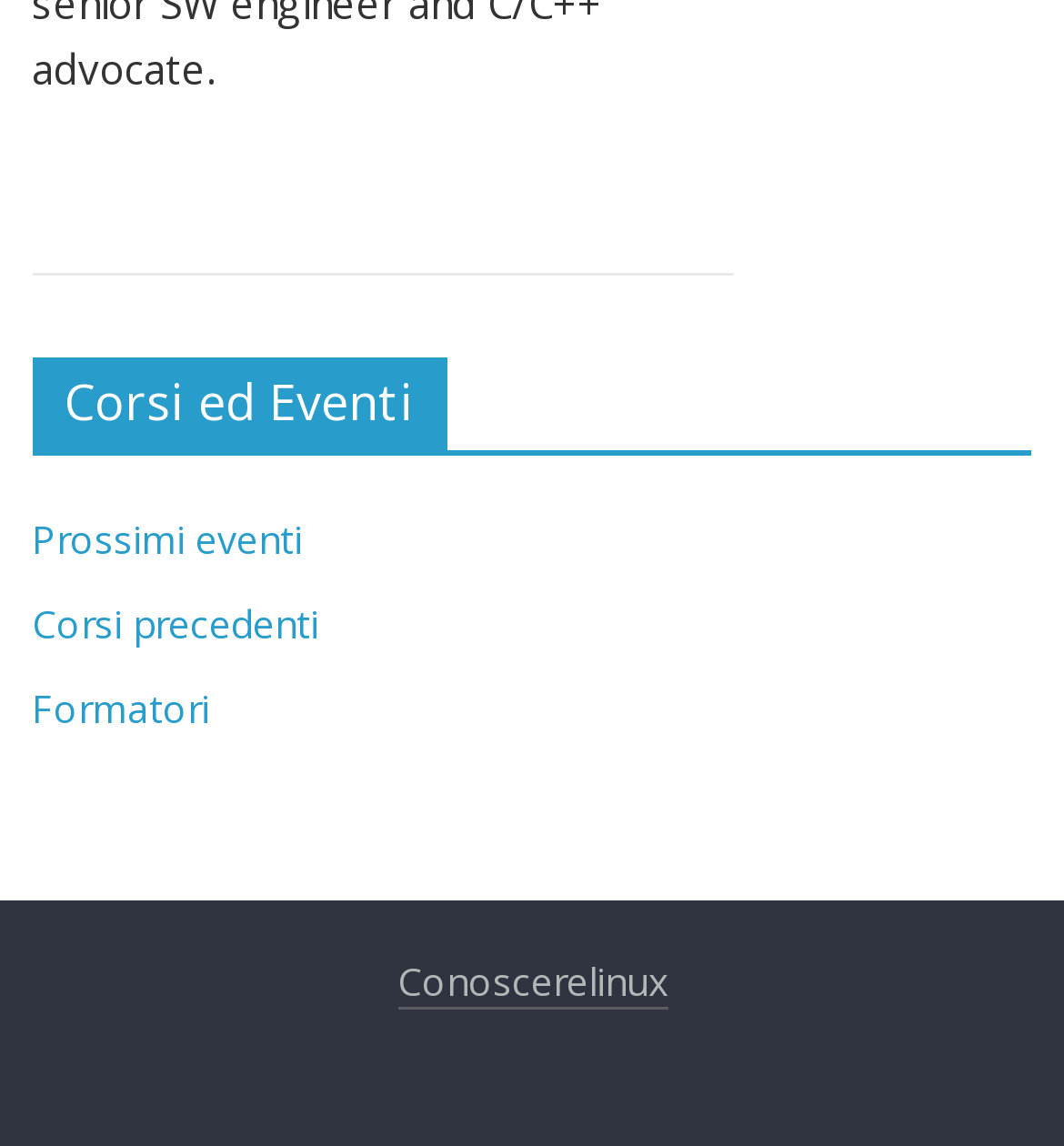Determine the bounding box coordinates for the HTML element mentioned in the following description: "Prossimi eventi". The coordinates should be a list of four floats ranging from 0 to 1, represented as [left, top, right, bottom].

[0.03, 0.448, 0.284, 0.493]